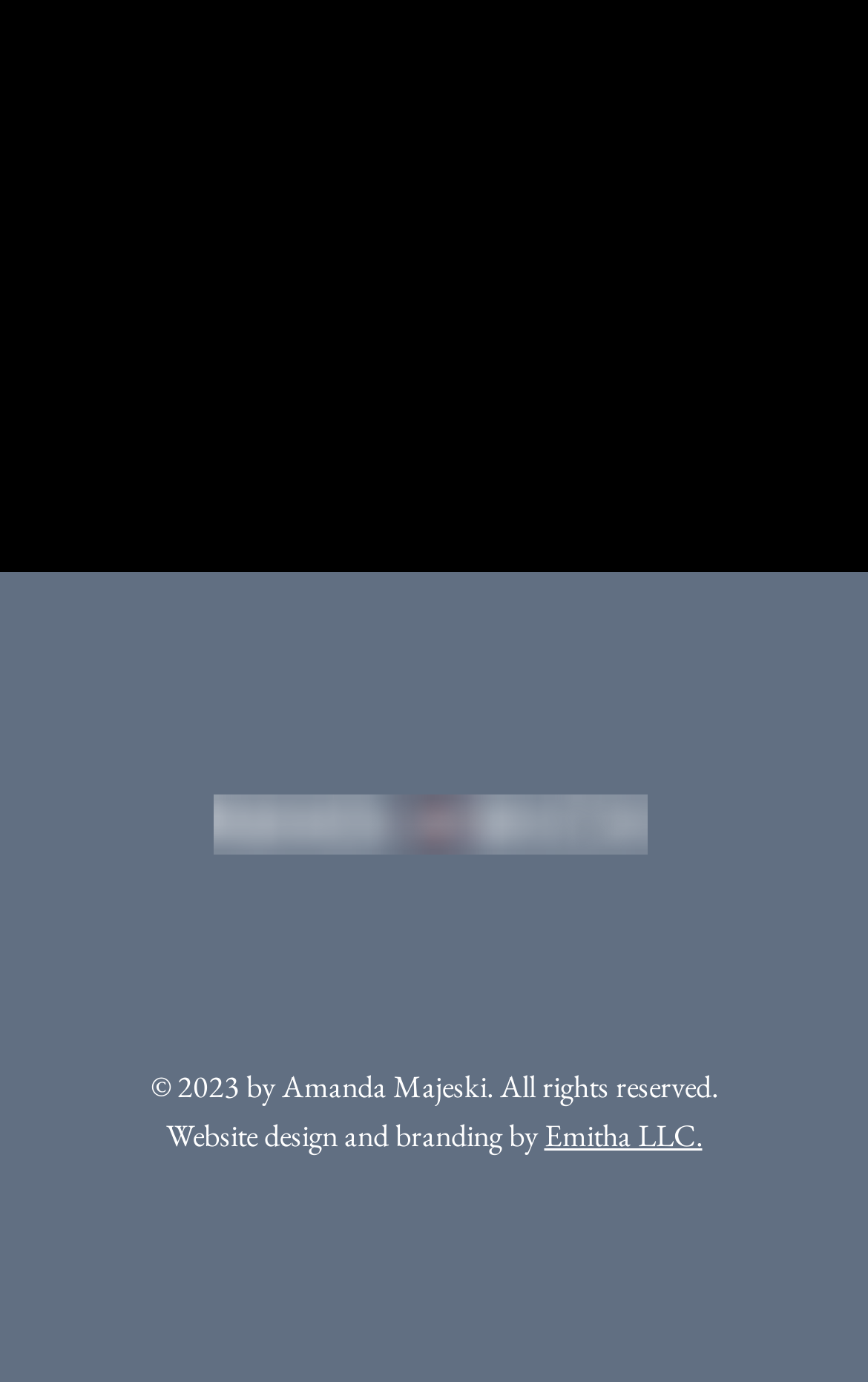Please determine the bounding box coordinates for the element with the description: "aria-label="Facebook"".

[0.354, 0.681, 0.426, 0.727]